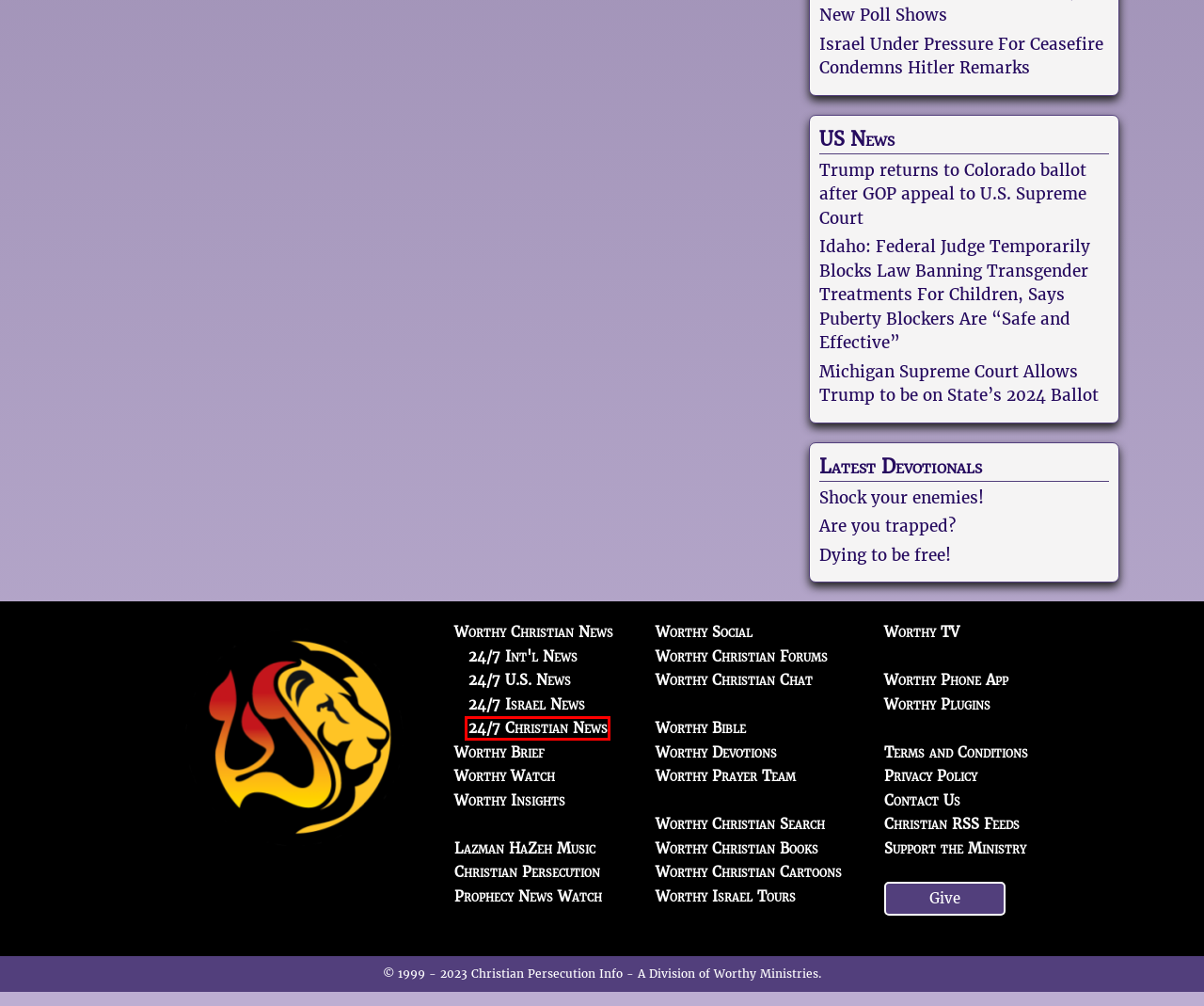View the screenshot of the webpage containing a red bounding box around a UI element. Select the most fitting webpage description for the new page shown after the element in the red bounding box is clicked. Here are the candidates:
A. Are you trapped? - Worthy Christian Devotions - Daily Devotional
B. Worthy Plugins
C. 24/7 Christian News - Worthy Christian News
D. Prophecy News Watch - News from a Biblical Prophetic view.
E. Worthy Insights - Insights into World Events
F. Worthy News App – Download Christian App
G. Contact Us – Worthy Network
H. Israel Under Pressure For Ceasefire Condemns Hitler Remarks

C